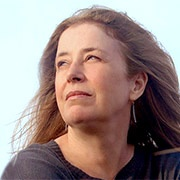Offer a meticulous description of the image.

This image features a portrait of the accomplished composer Elena Ruehr, known for her innovative contributions to music. In the photograph, she gazes thoughtfully into the distance, embodying a sense of introspection and creativity. Her long, flowing hair is gently tousled by the wind, suggesting a connection to nature and inspiration. Ruehr's work often integrates emotional depth and contemporary themes, making significant impacts in both the classical music world and the broader cultural landscape. As part of the MIT community, she has played a vital role in advancing musical arts and education, particularly through projects that resonate with personal and societal narratives.